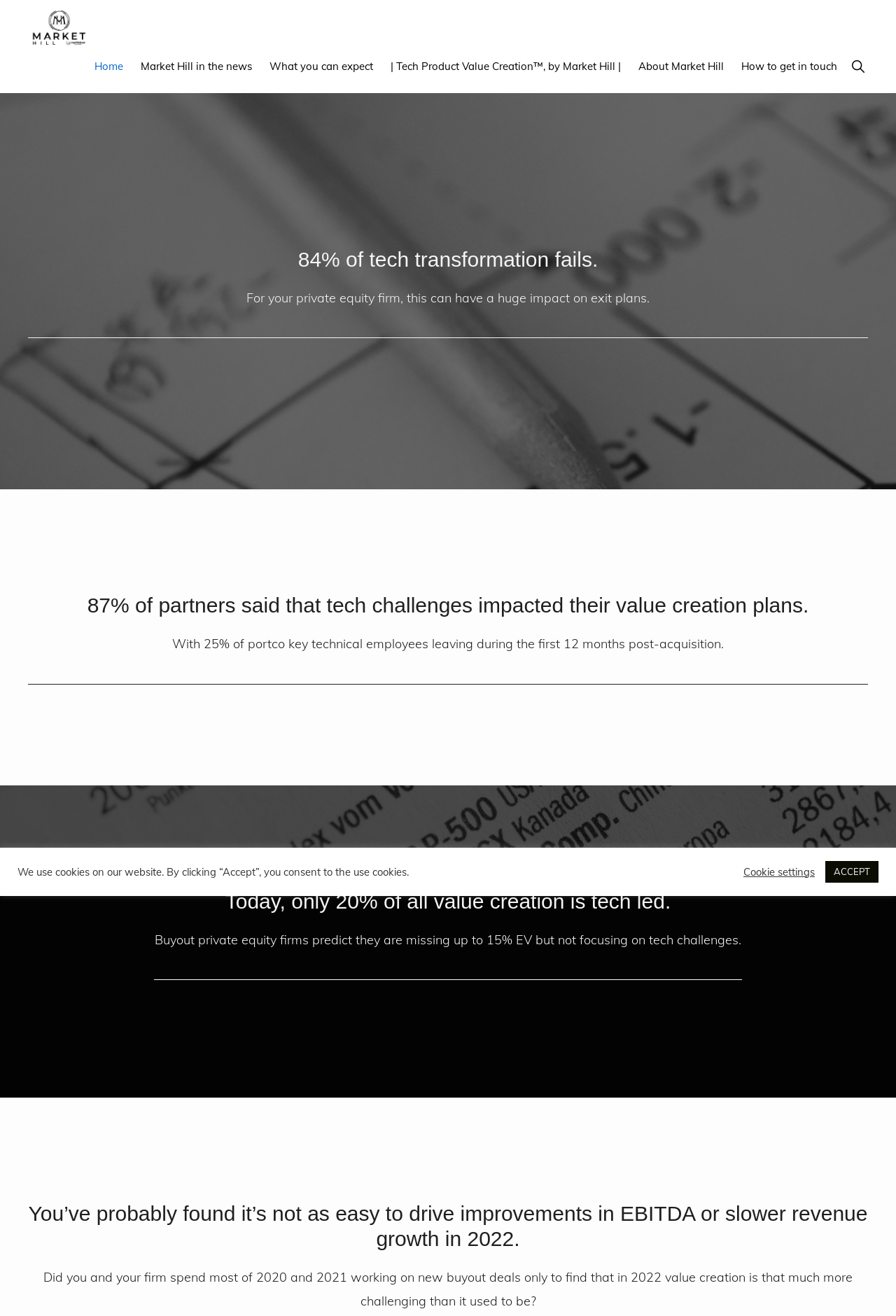Pinpoint the bounding box coordinates of the area that must be clicked to complete this instruction: "Show Search".

[0.946, 0.036, 0.969, 0.065]